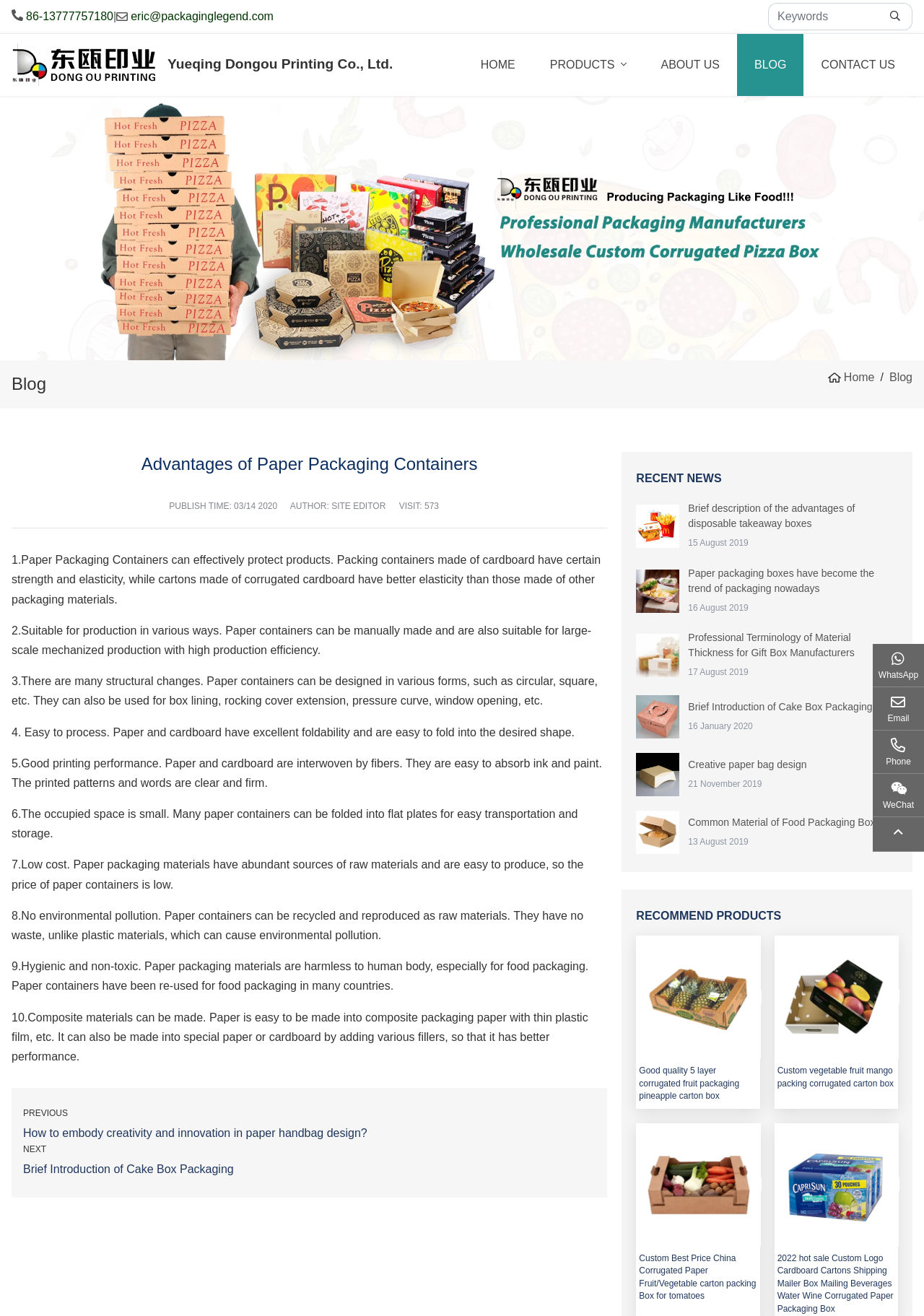How many advantages of paper packaging containers are listed?
Please provide a comprehensive and detailed answer to the question.

The webpage lists 10 advantages of paper packaging containers, which are numbered from 1 to 10 and described in detail.